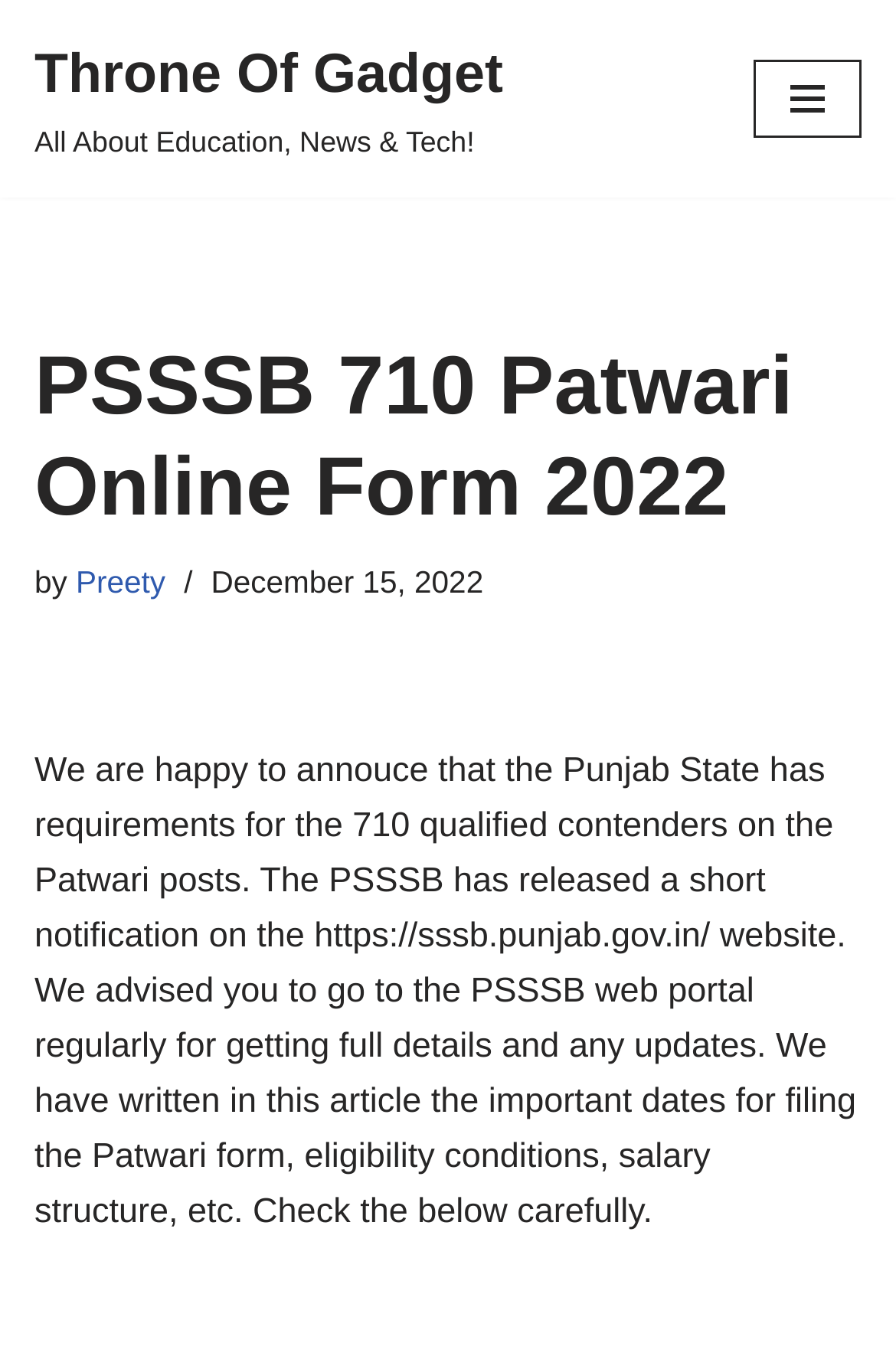Please identify the primary heading on the webpage and return its text.

PSSSB 710 Patwari Online Form 2022